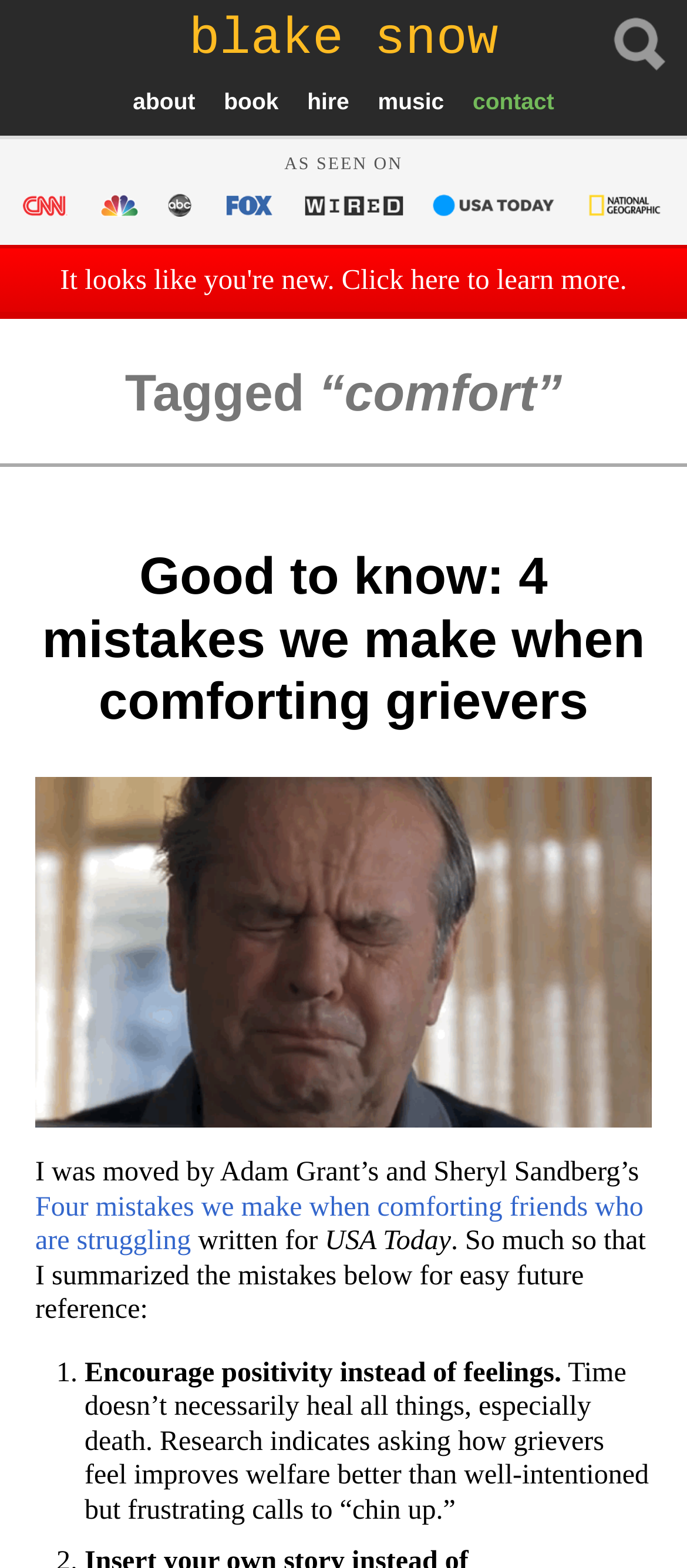Pinpoint the bounding box coordinates of the clickable element to carry out the following instruction: "learn more about the writer."

[0.0, 0.156, 1.0, 0.203]